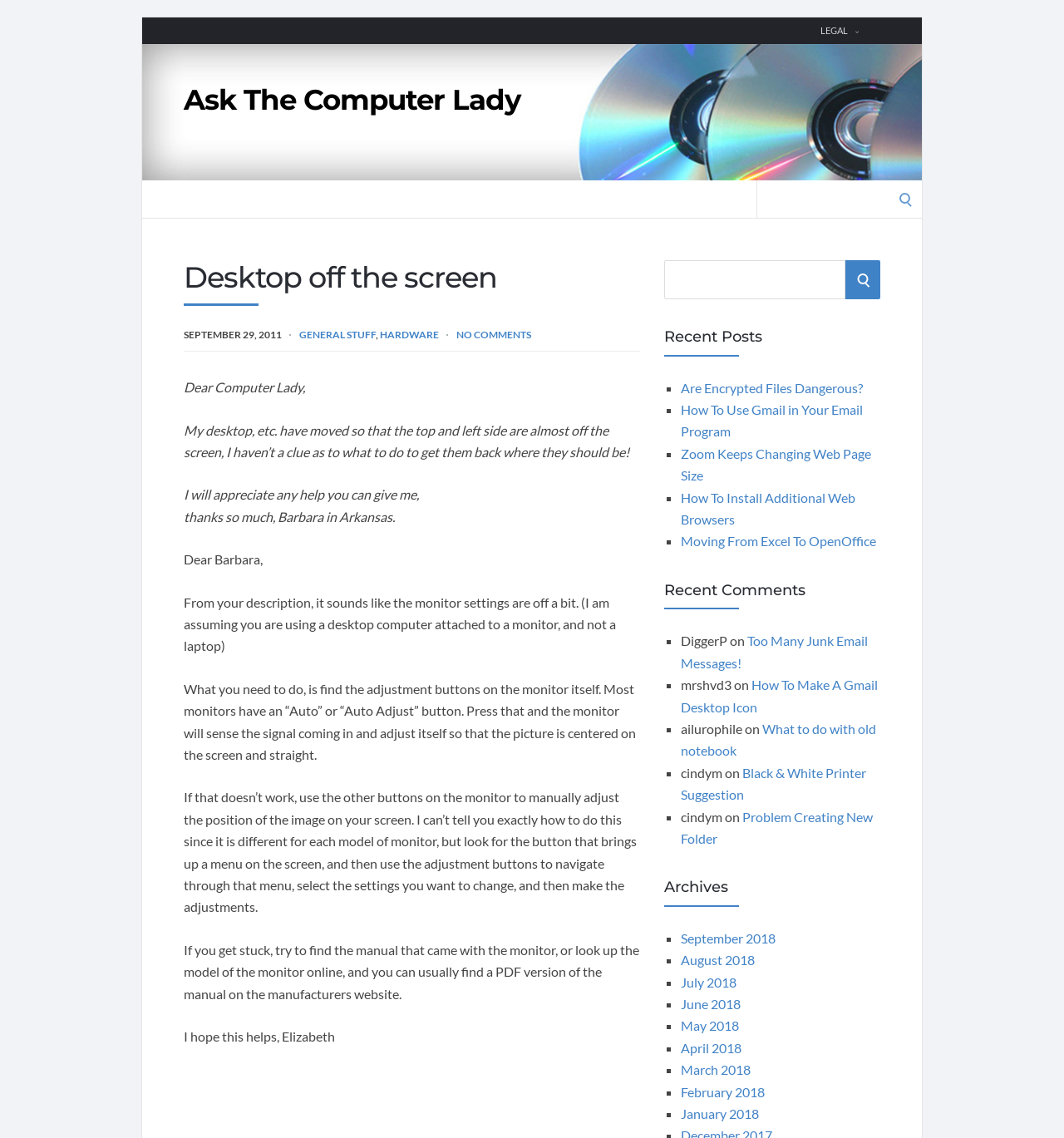Find the bounding box of the web element that fits this description: "Are Encrypted Files Dangerous?".

[0.64, 0.334, 0.811, 0.347]